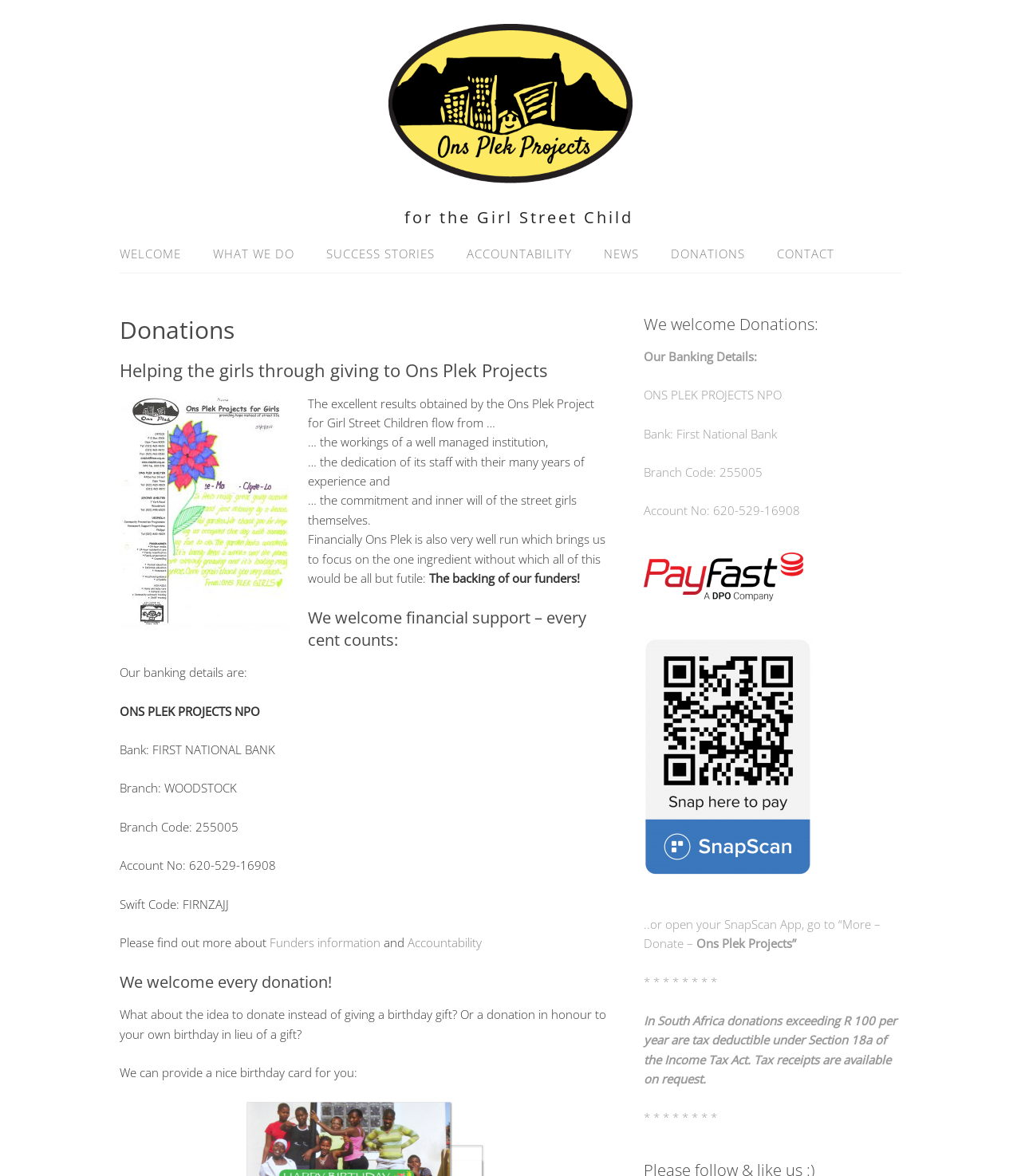Show the bounding box coordinates for the HTML element described as: "Contact".

[0.745, 0.202, 0.833, 0.23]